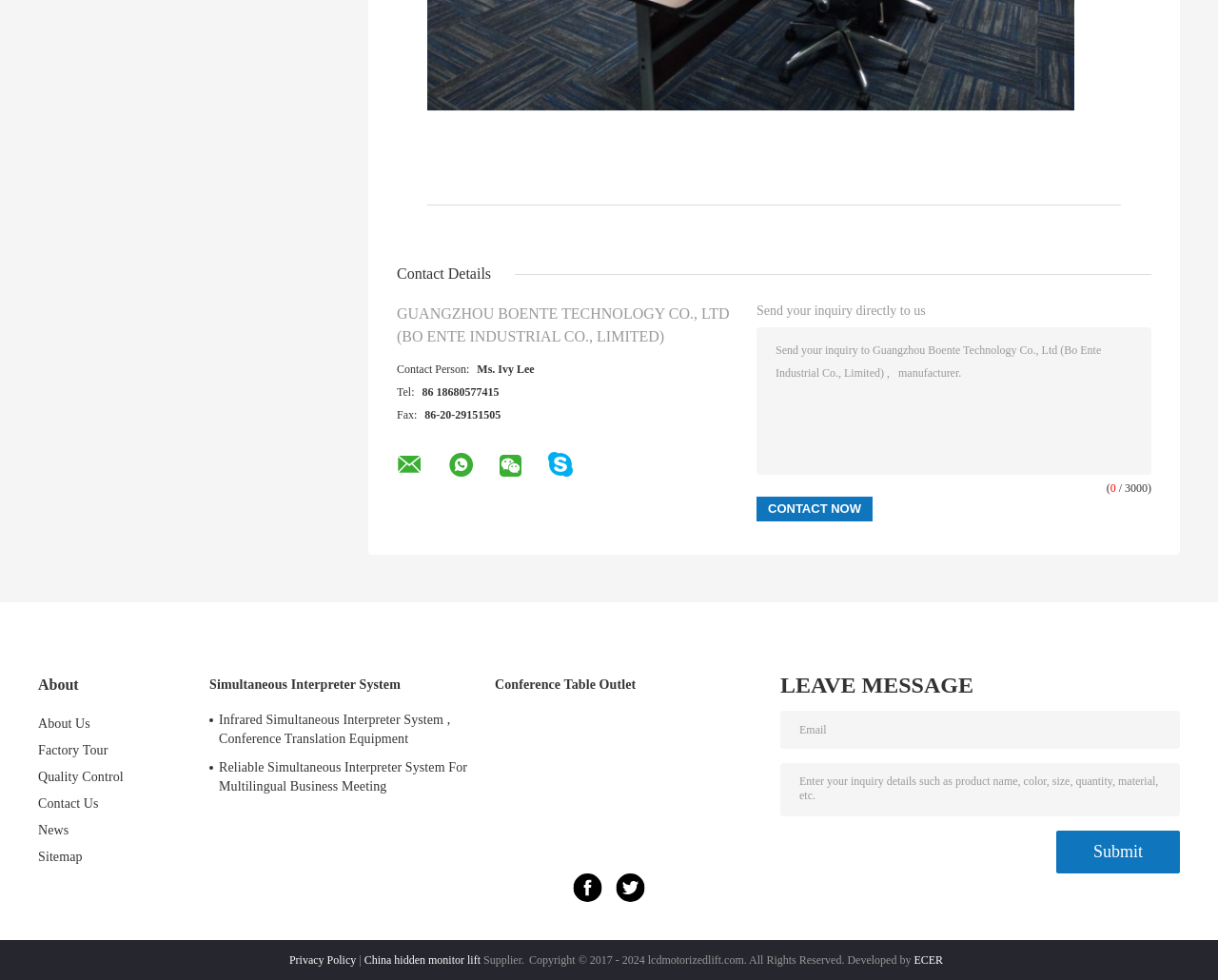Please provide the bounding box coordinate of the region that matches the element description: Factory Tour. Coordinates should be in the format (top-left x, top-left y, bottom-right x, bottom-right y) and all values should be between 0 and 1.

[0.031, 0.758, 0.089, 0.773]